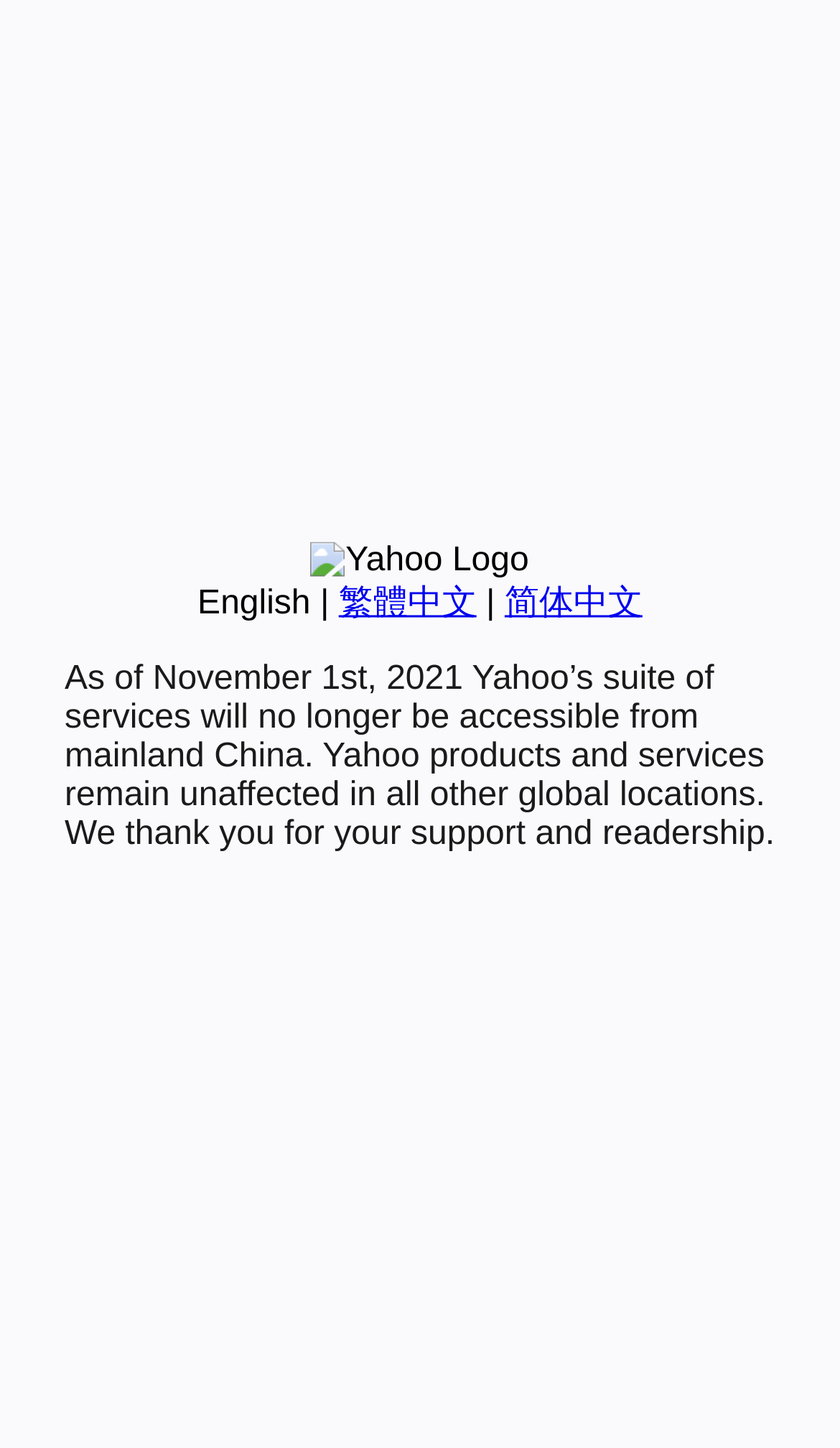Find the bounding box coordinates corresponding to the UI element with the description: "繁體中文". The coordinates should be formatted as [left, top, right, bottom], with values as floats between 0 and 1.

[0.403, 0.404, 0.567, 0.429]